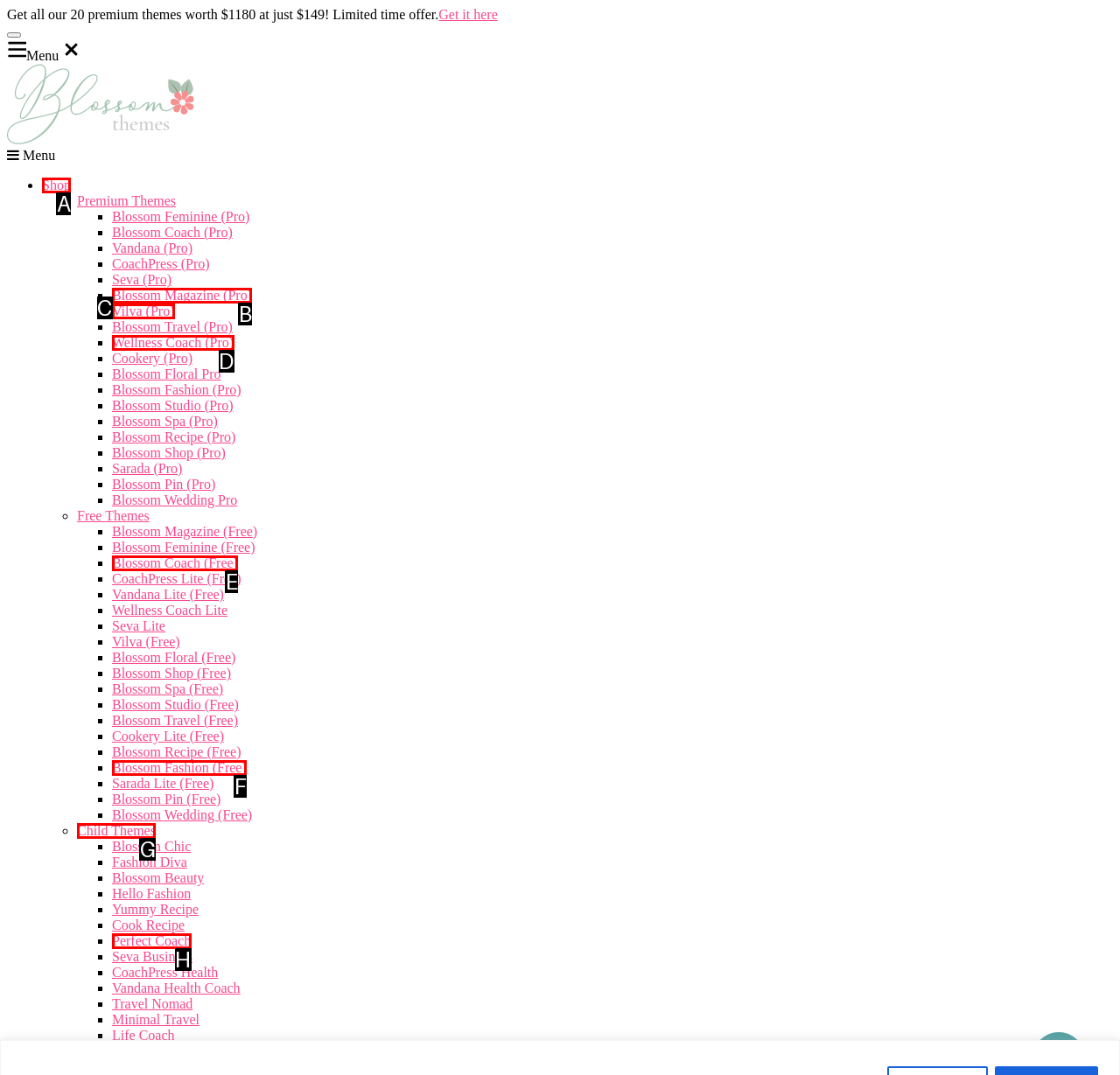Identify the HTML element that best matches the description: Shop. Provide your answer by selecting the corresponding letter from the given options.

A